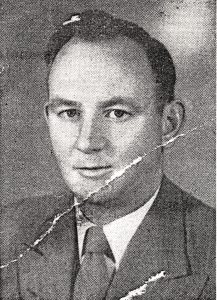Describe the important features and context of the image with as much detail as possible.

This image features a black and white portrait of Cr. Robert Frazer, a prominent figure elected to the Shire of Altona council on August 24, 1957. The photograph captures him in a formal suit, suggesting his dedication to public service during his political career. He was initially part of an independent team that contested the earlier elections in May 1957, after which he successfully gained a council seat just a few months later. His contributions to the community are highlighted by a detailed biography, which notes his early life, education, and his subsequent enlistment in the Royal Australian Air Force during World War II. The image serves as a historical representation of his legacy within Altona's local governance.